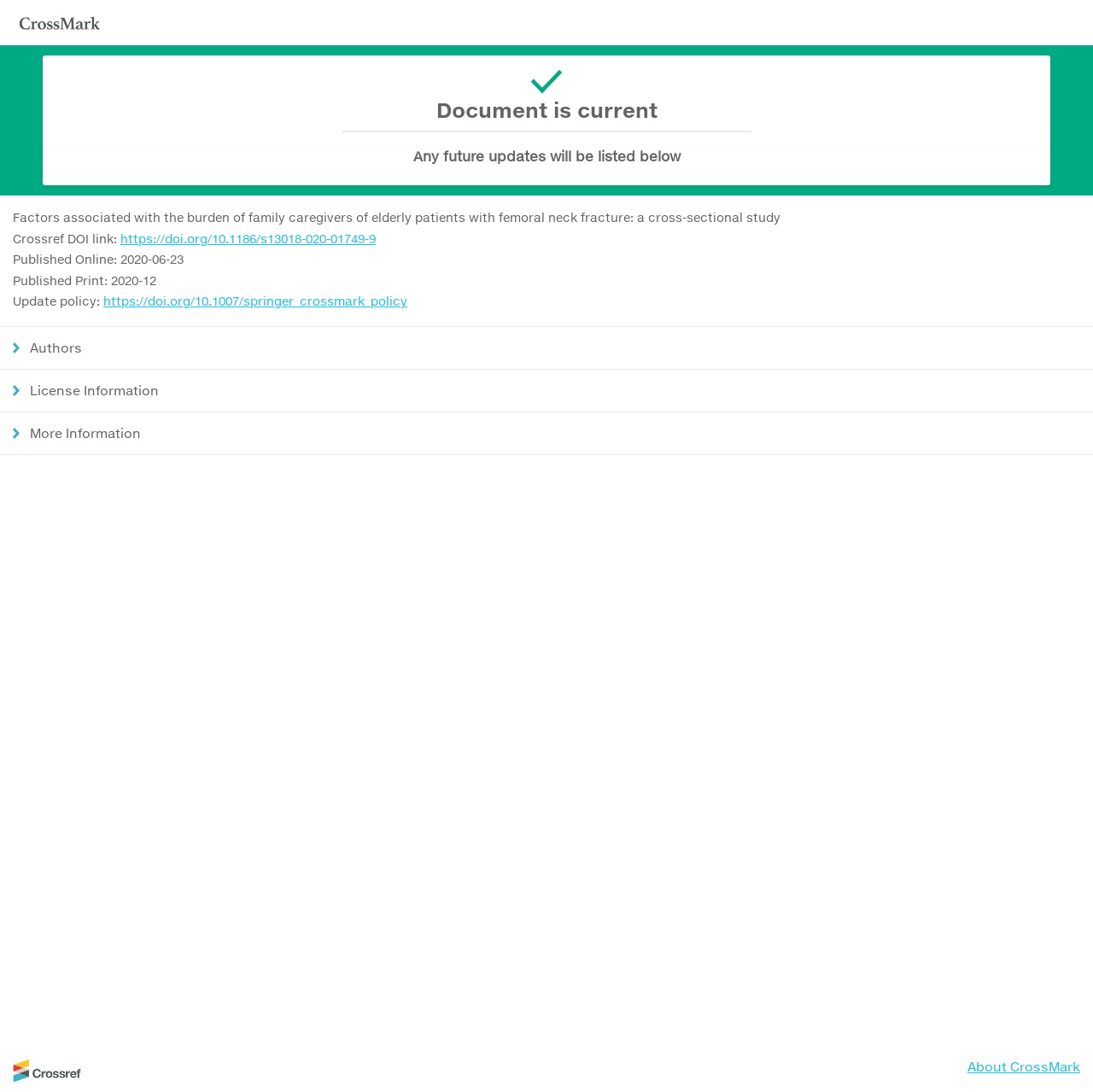Your task is to extract the text of the main heading from the webpage.

Document is current